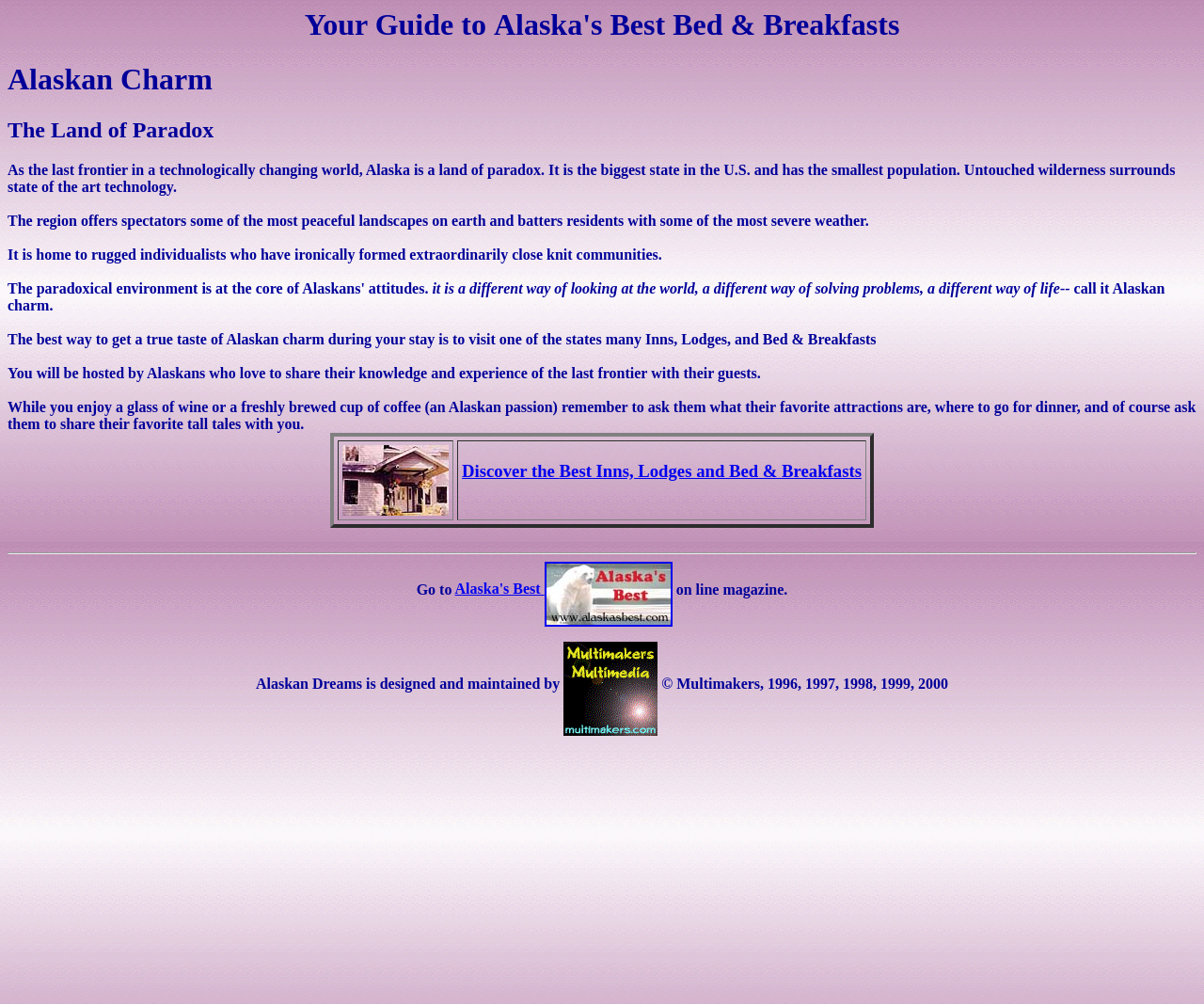What can you ask your hosts at an Alaskan inn?
Your answer should be a single word or phrase derived from the screenshot.

Favorite attractions, dinner recommendations, and tall tales